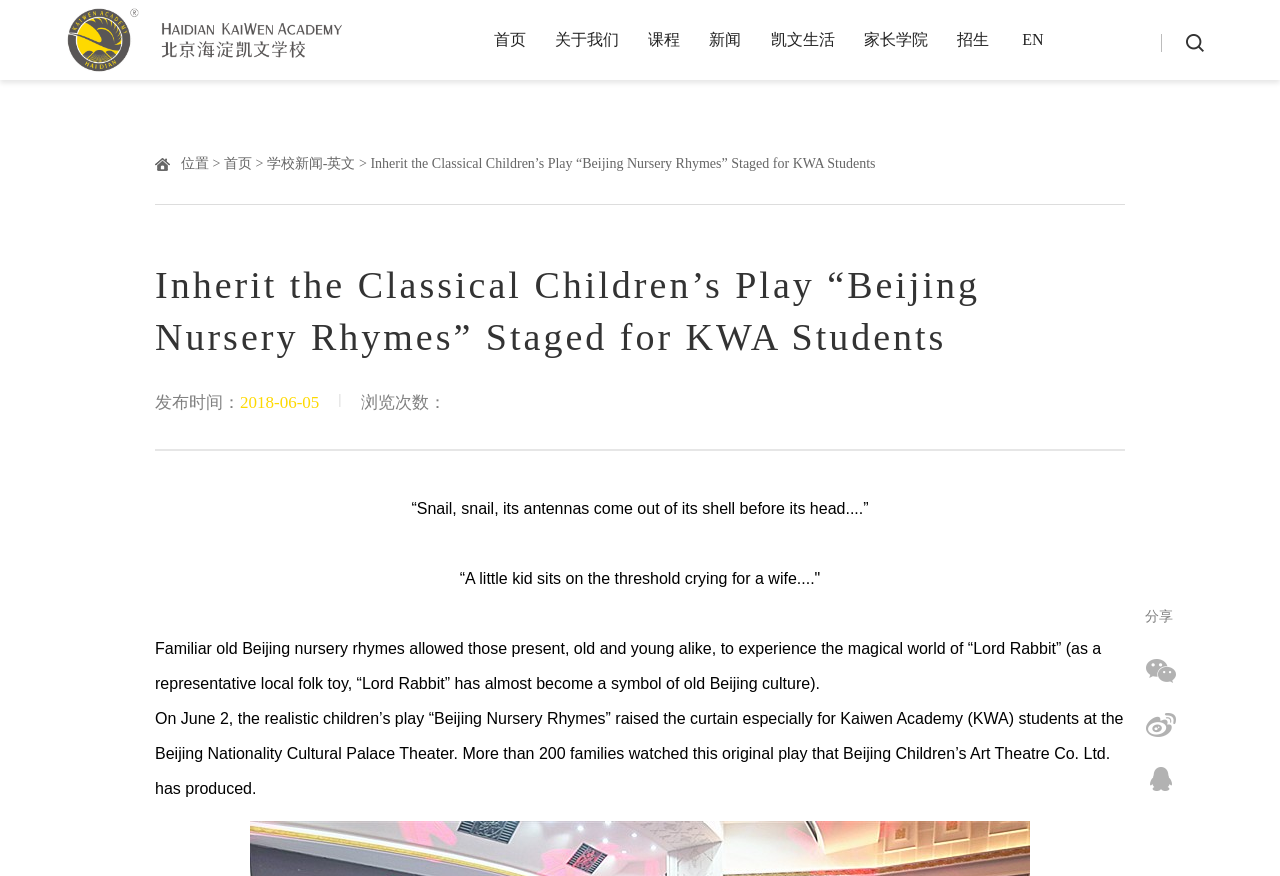Identify the bounding box for the UI element specified in this description: "parent_node: 分享". The coordinates must be four float numbers between 0 and 1, formatted as [left, top, right, bottom].

[0.889, 0.739, 0.925, 0.792]